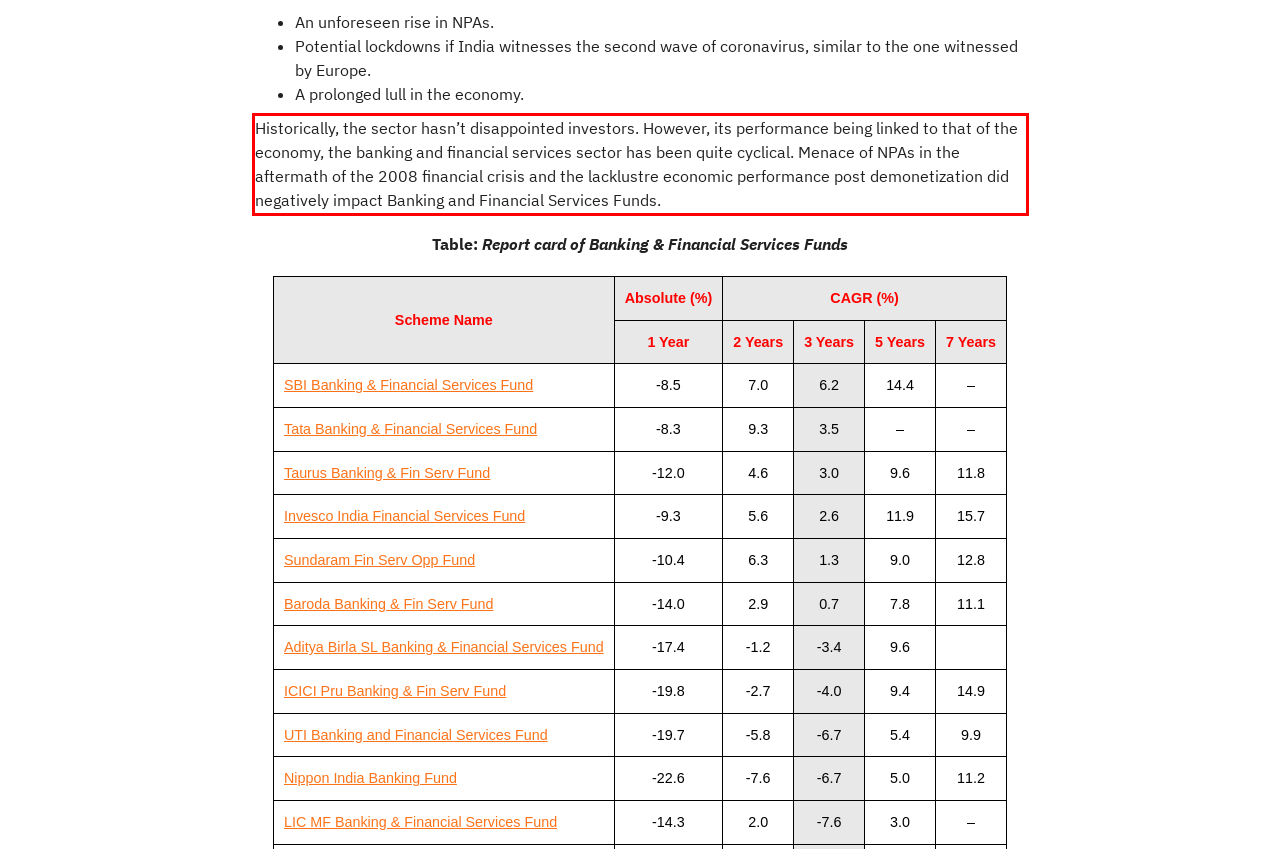Inspect the webpage screenshot that has a red bounding box and use OCR technology to read and display the text inside the red bounding box.

Historically, the sector hasn’t disappointed investors. However, its performance being linked to that of the economy, the banking and financial services sector has been quite cyclical. Menace of NPAs in the aftermath of the 2008 financial crisis and the lacklustre economic performance post demonetization did negatively impact Banking and Financial Services Funds.